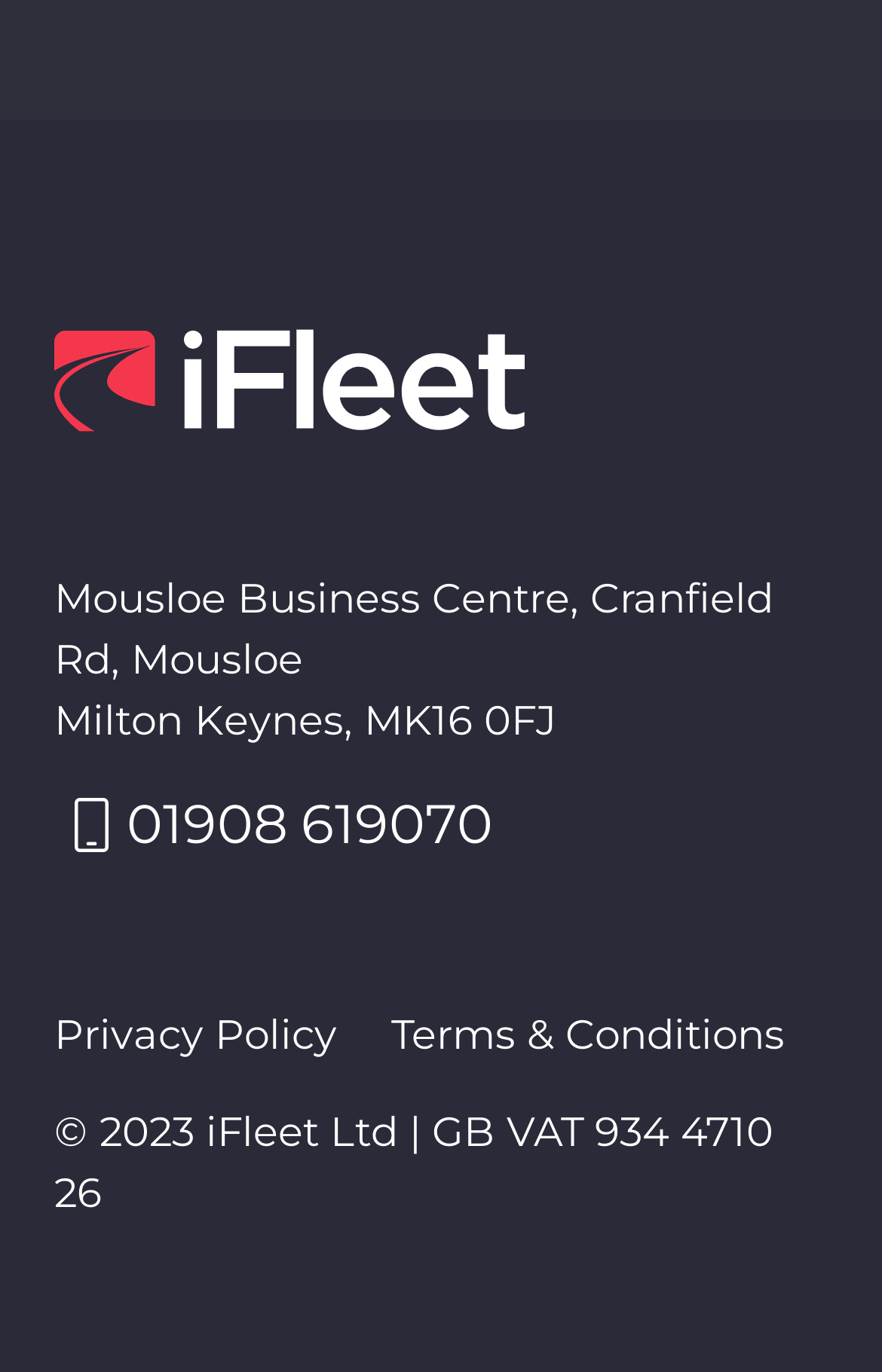Please give a one-word or short phrase response to the following question: 
What is the phone number of the business?

01908 619070